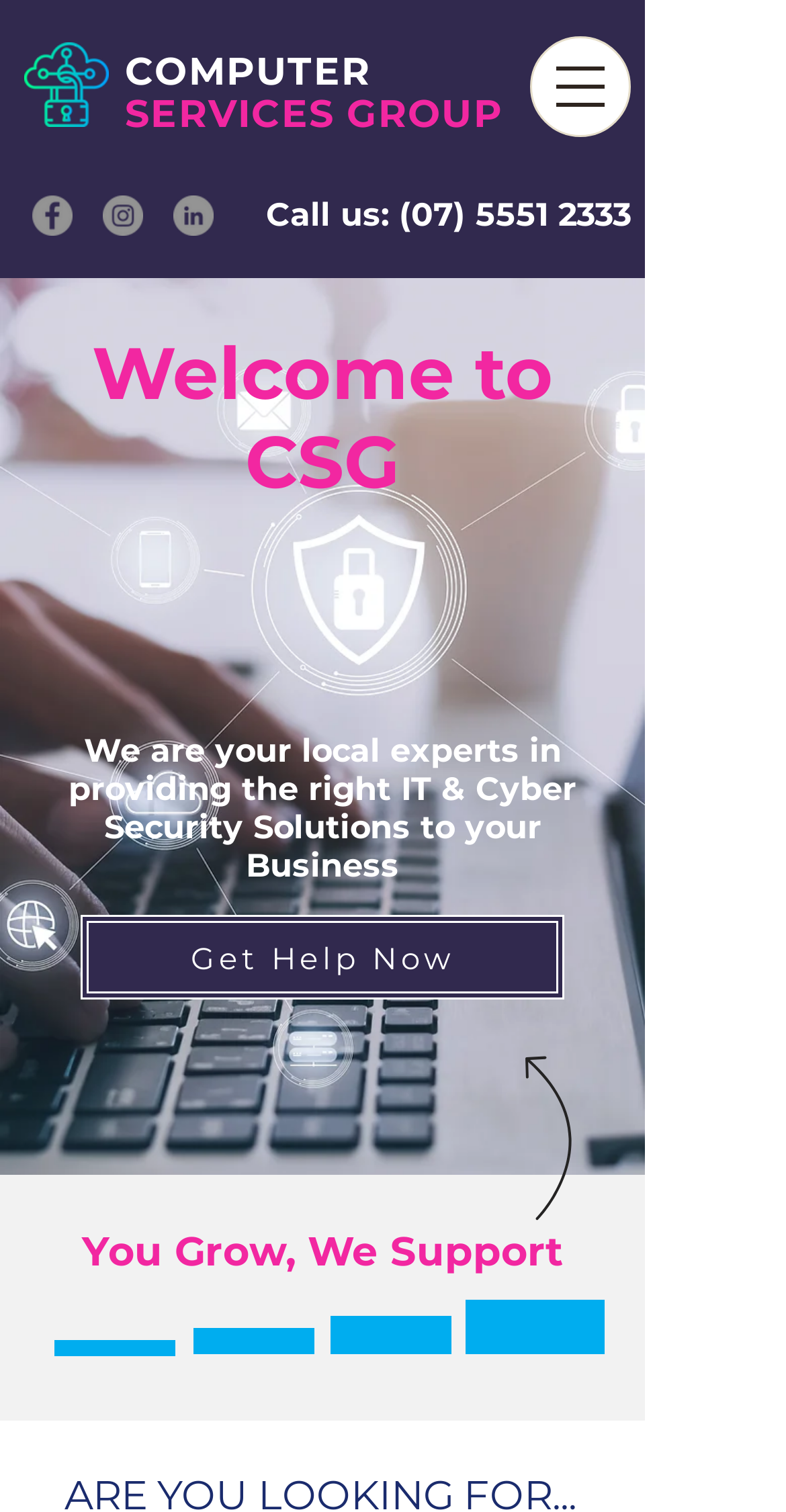Use a single word or phrase to answer the question:
What is the purpose of the 'Get Help Now' button?

To get help